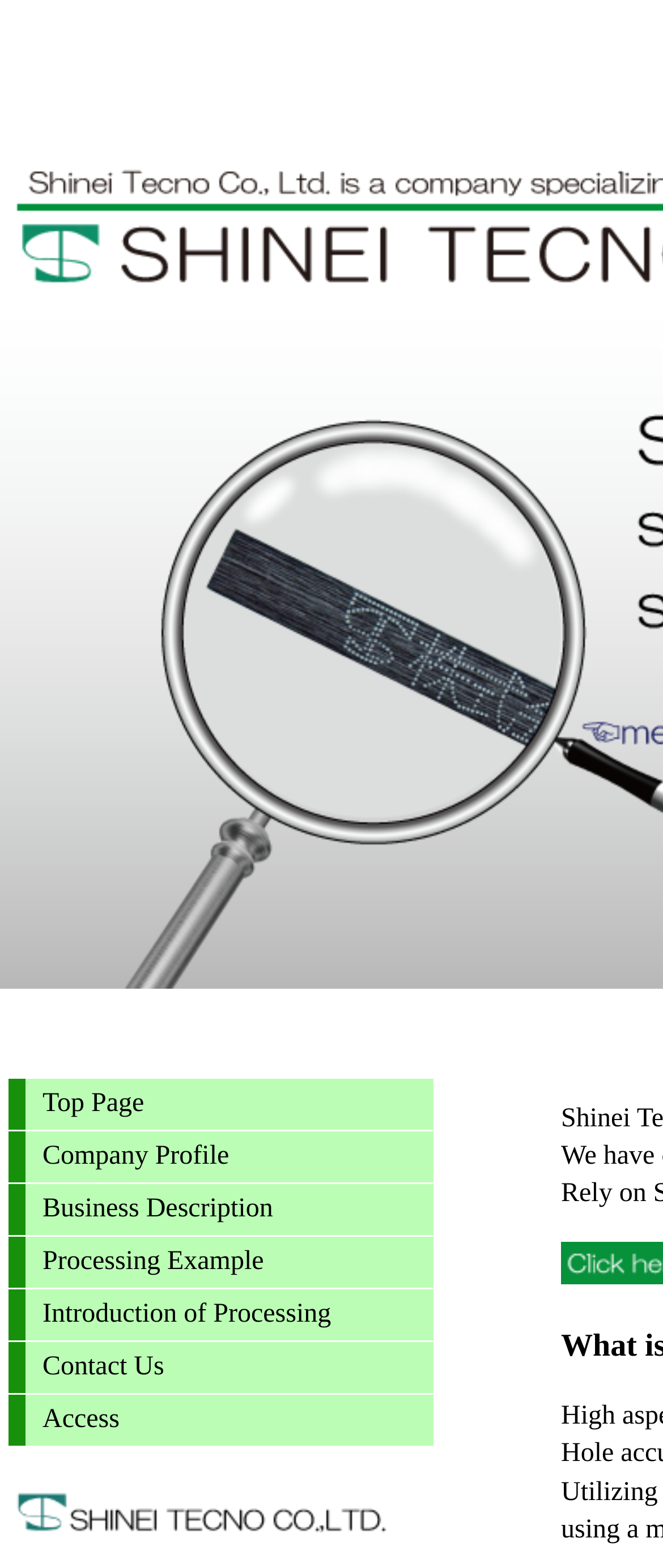How many image elements are on the webpage?
Based on the screenshot, respond with a single word or phrase.

1